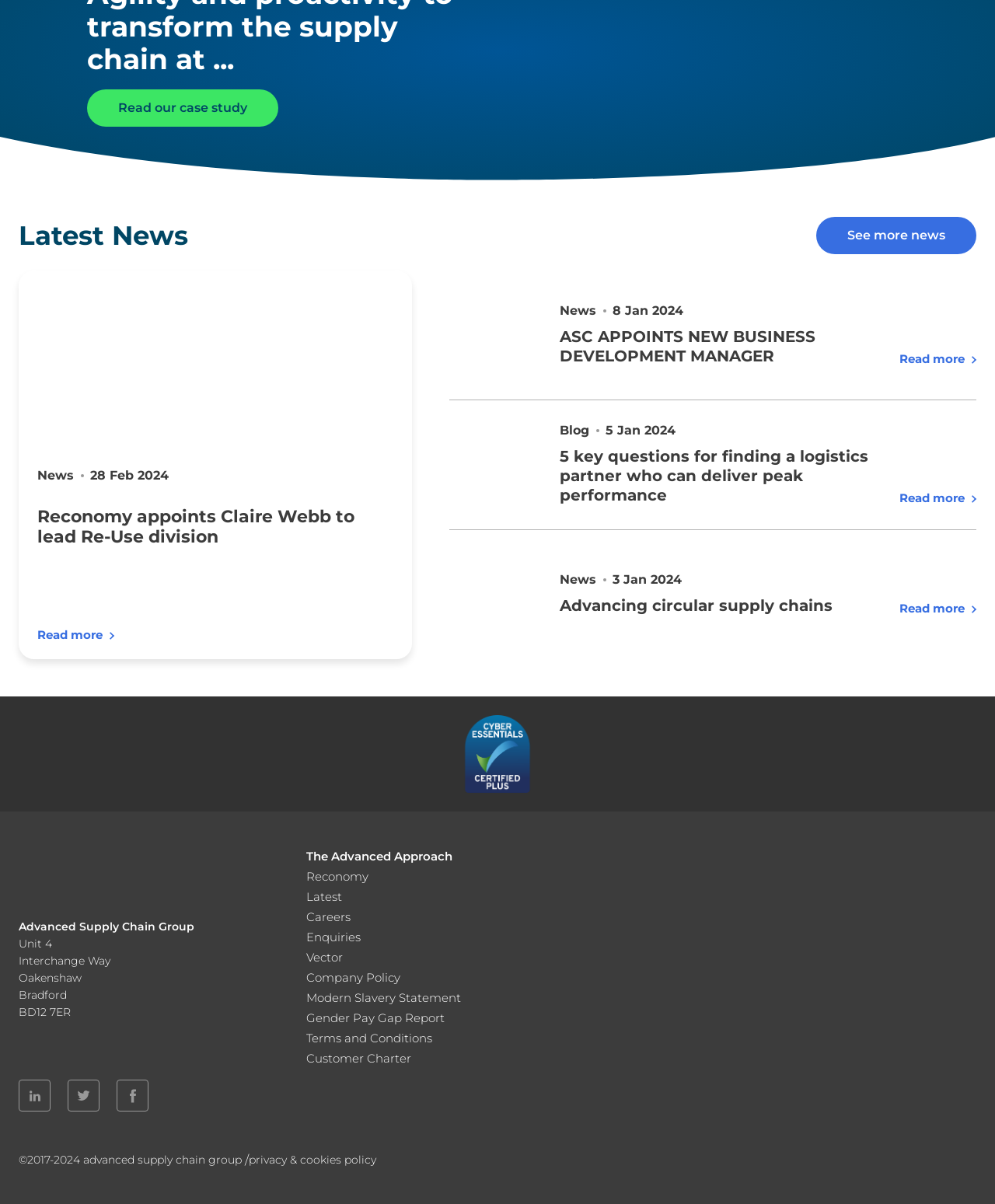Please find the bounding box coordinates of the element's region to be clicked to carry out this instruction: "Go to the homepage".

[0.019, 0.705, 0.209, 0.75]